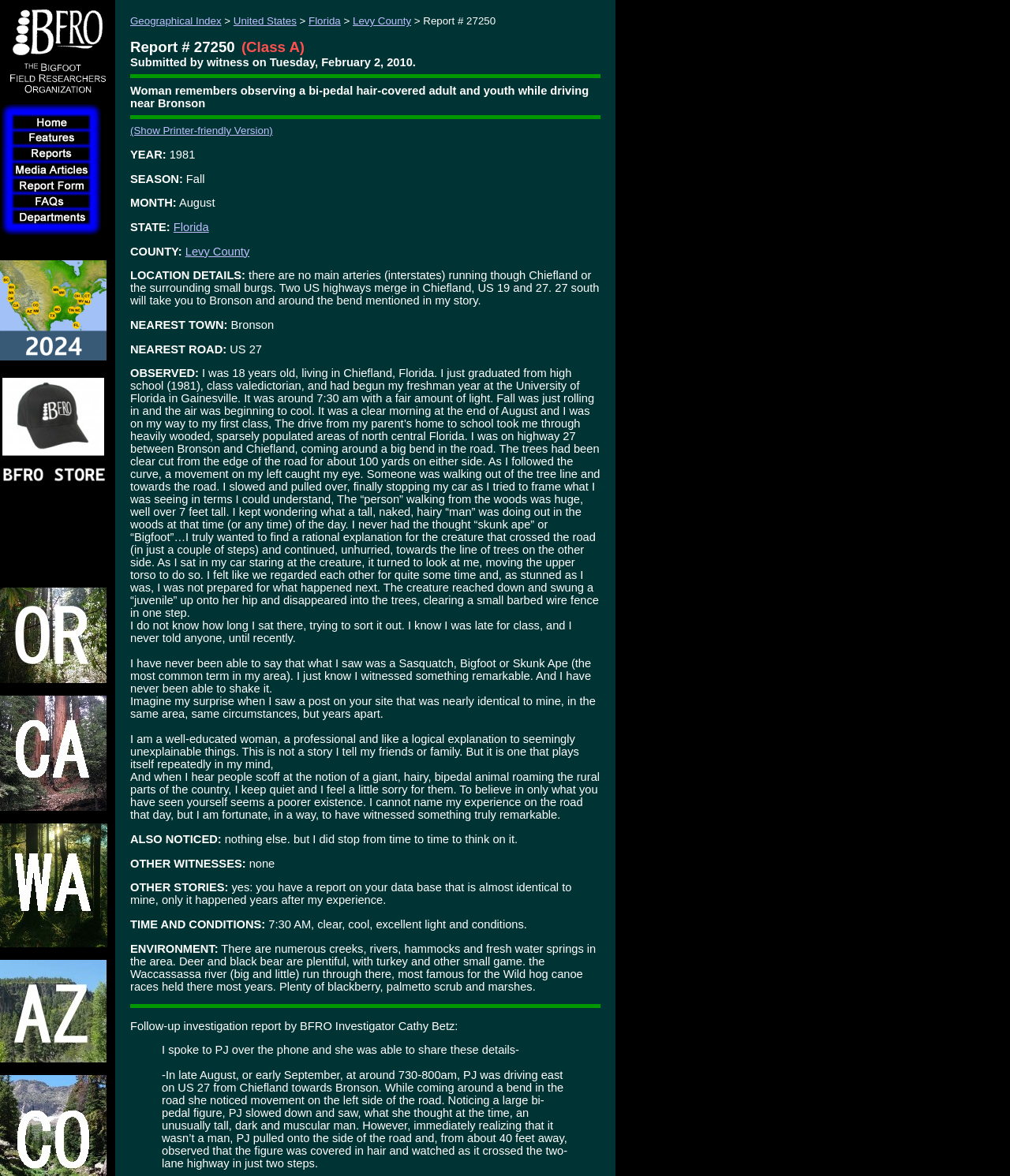What is the logo of the organization on the top left?
Answer with a single word or short phrase according to what you see in the image.

Bigfoot Field Researchers Organization